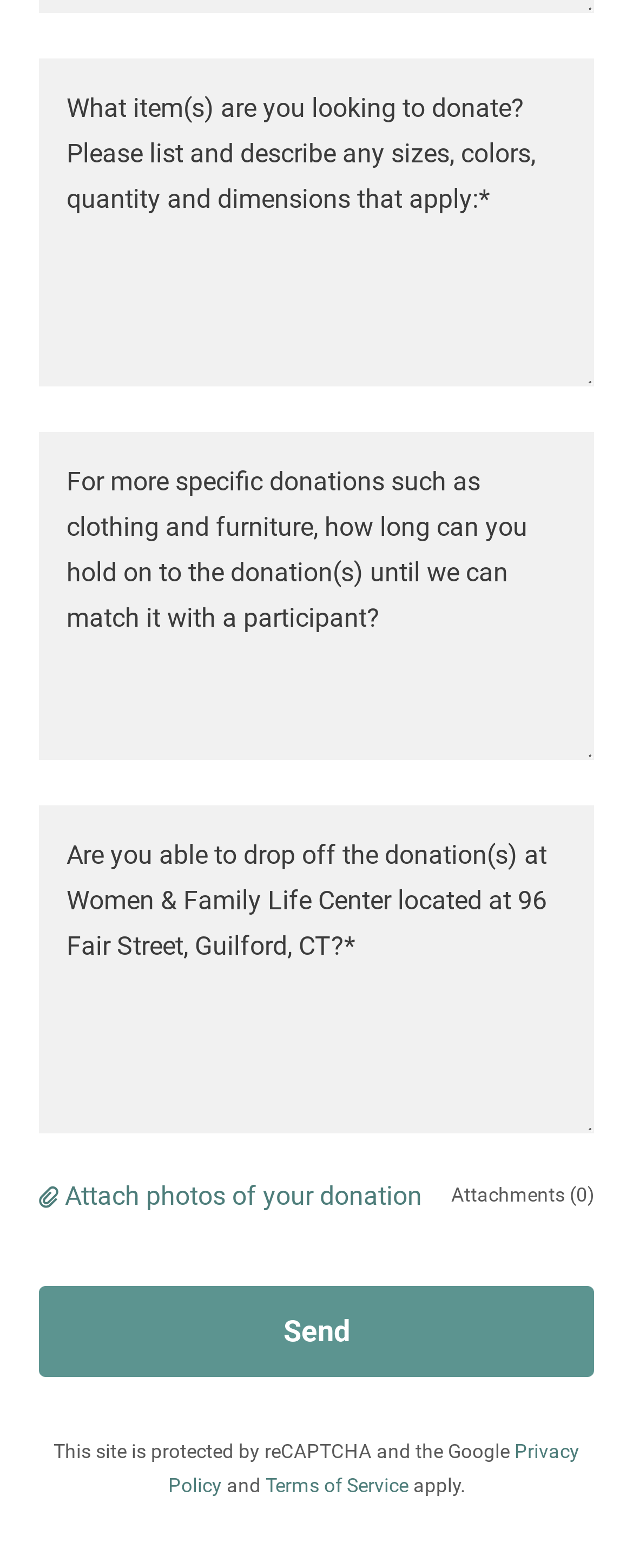Locate the bounding box coordinates of the element that needs to be clicked to carry out the instruction: "Attach photos of donation". The coordinates should be given as four float numbers ranging from 0 to 1, i.e., [left, top, right, bottom].

[0.103, 0.753, 0.667, 0.773]